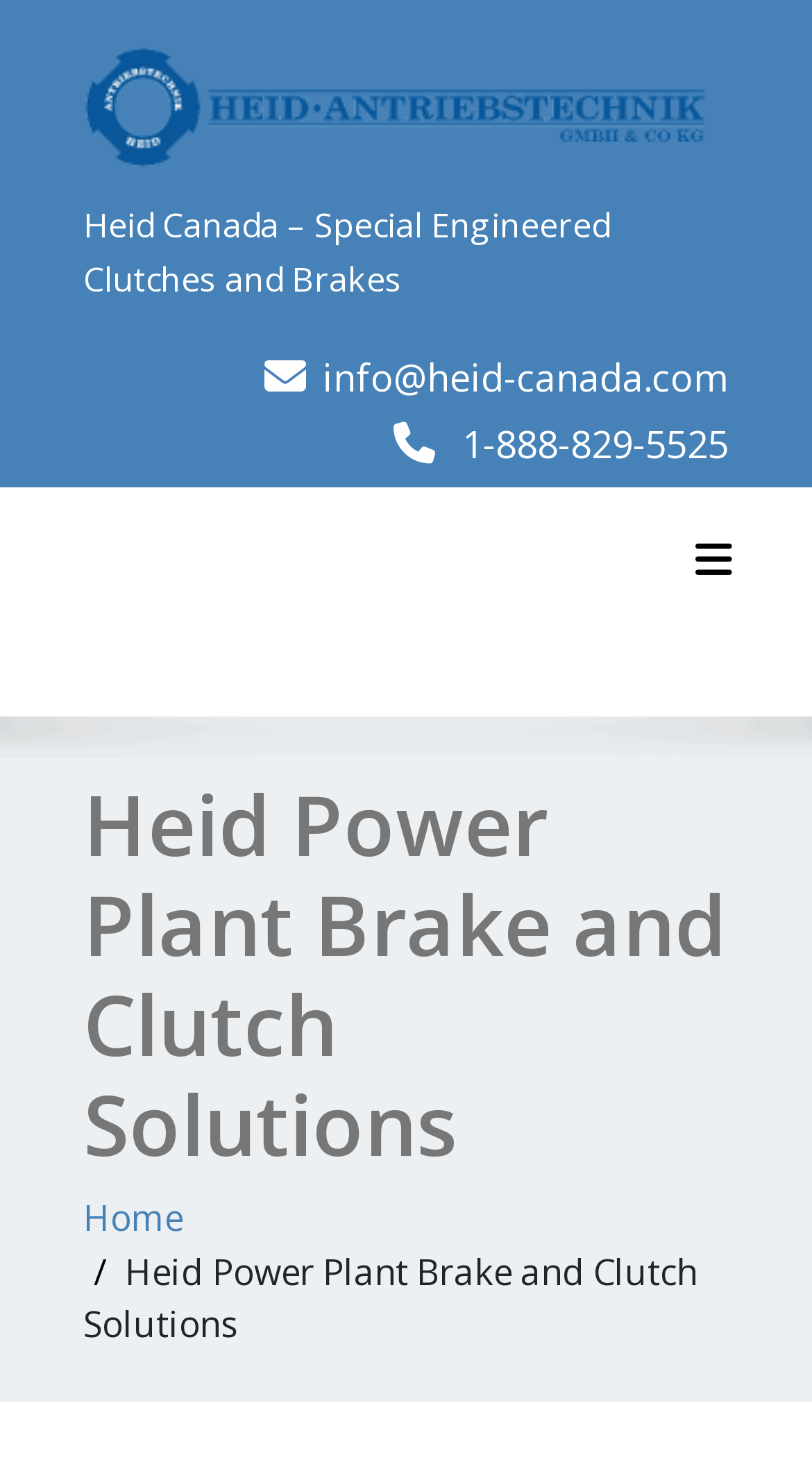Please use the details from the image to answer the following question comprehensively:
Is there a home page?

The presence of a link 'Home' suggests that there is a home page that can be navigated to.